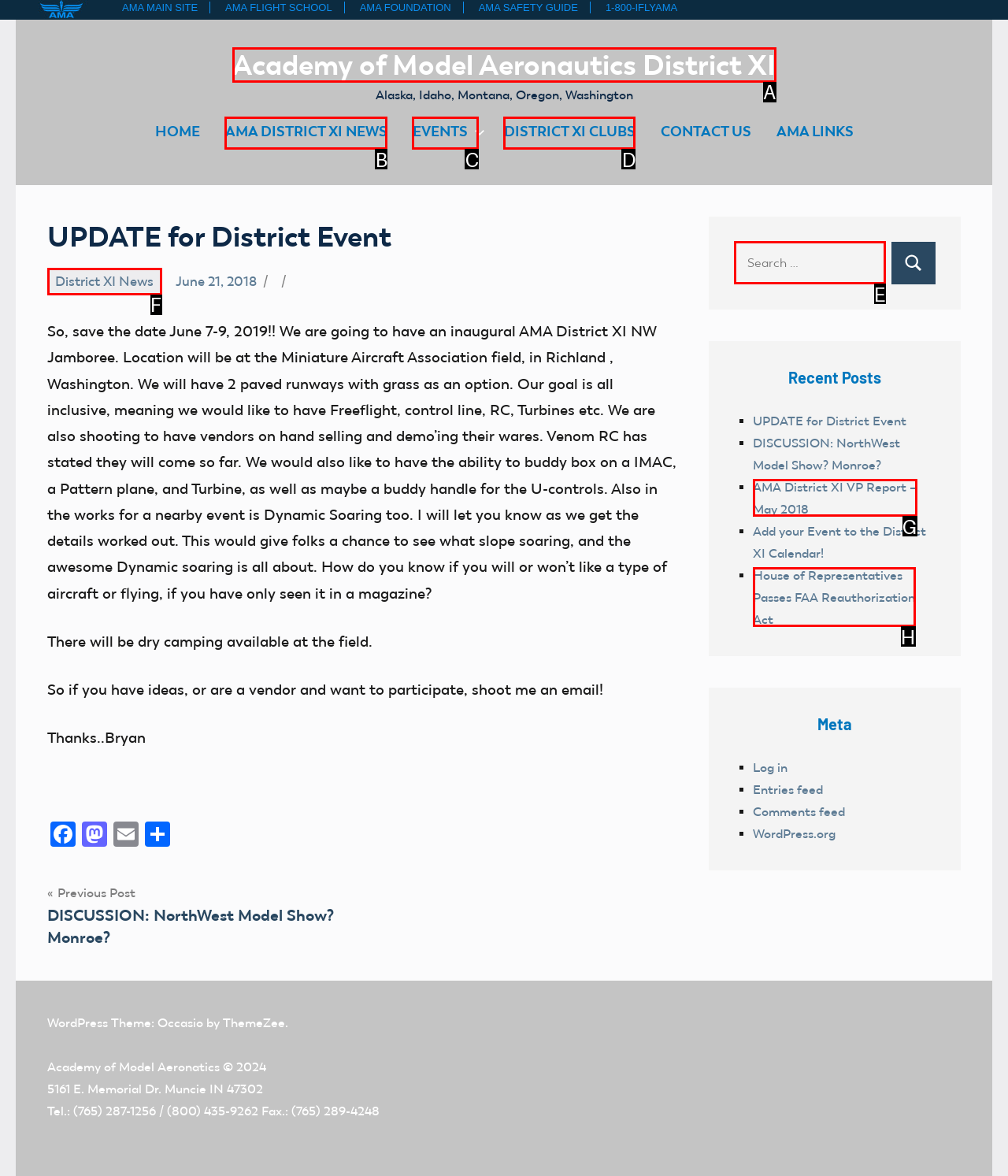Tell me the letter of the HTML element that best matches the description: DISTRICT XI CLUBS from the provided options.

D